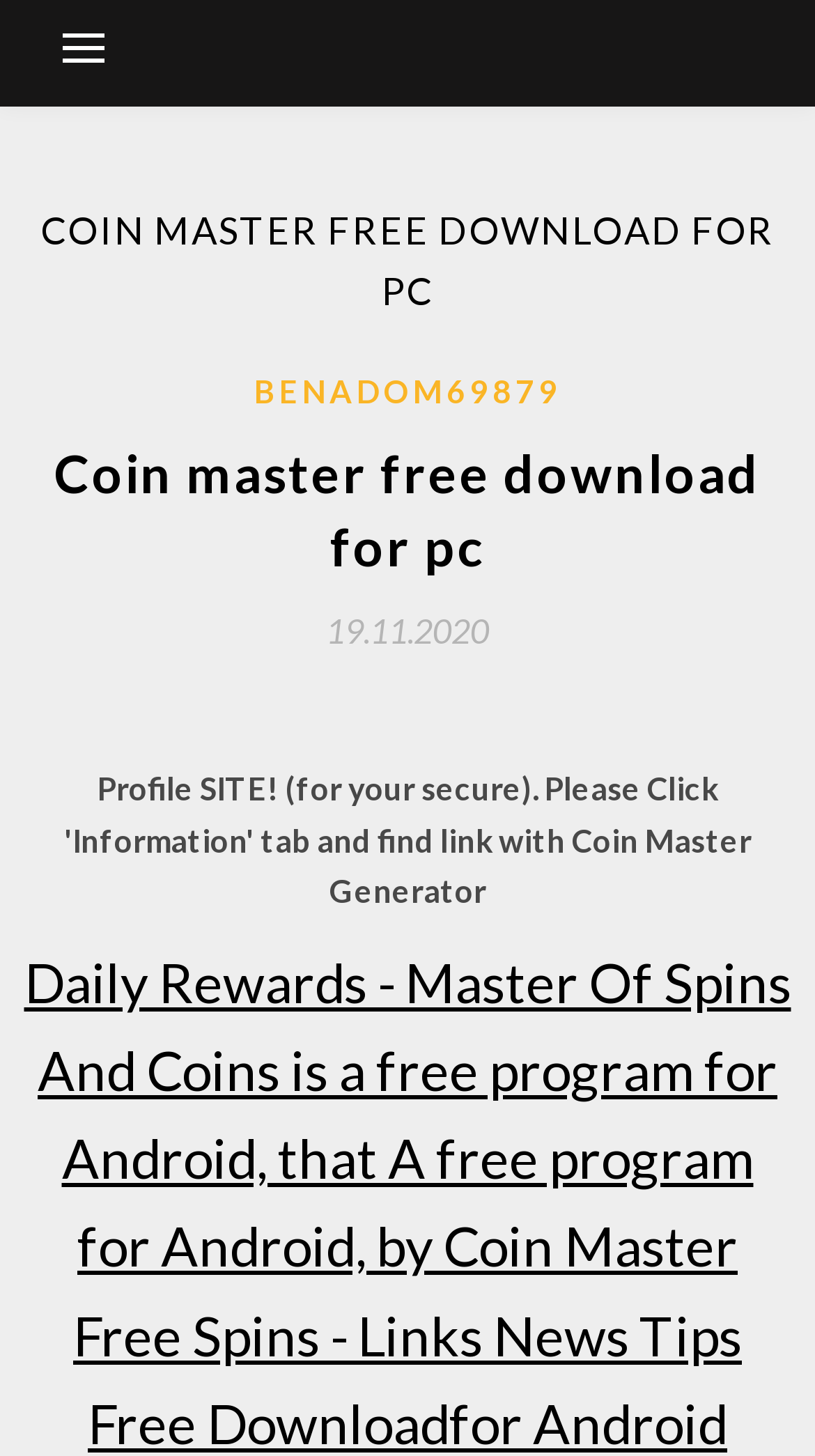Examine the image carefully and respond to the question with a detailed answer: 
What is the name of the app?

Based on the webpage structure, I found a header element with the text 'COIN MASTER FREE DOWNLOAD FOR PC', which suggests that the webpage is about an app called Coin Master.